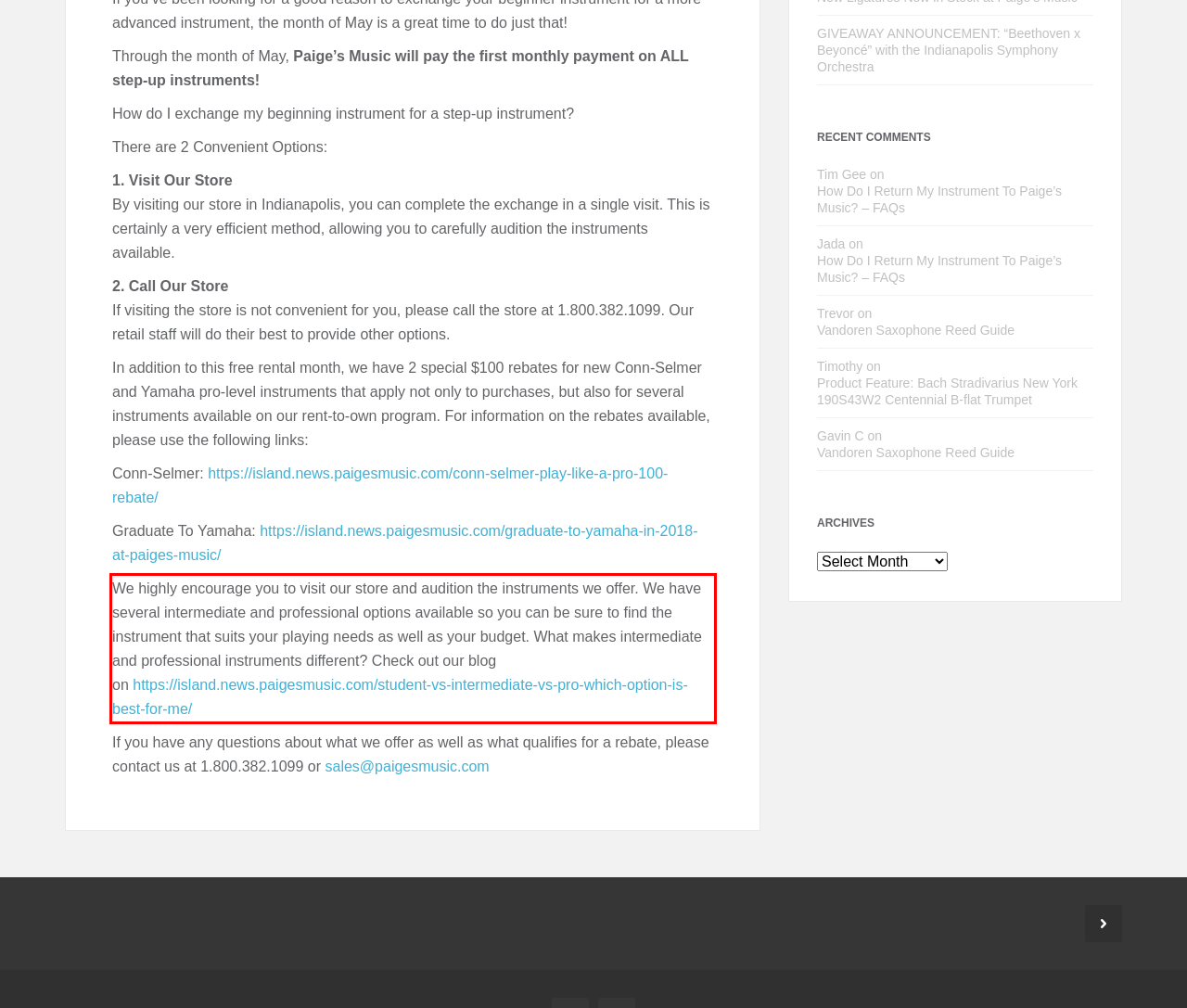The screenshot you have been given contains a UI element surrounded by a red rectangle. Use OCR to read and extract the text inside this red rectangle.

We highly encourage you to visit our store and audition the instruments we offer. We have several intermediate and professional options available so you can be sure to find the instrument that suits your playing needs as well as your budget. What makes intermediate and professional instruments different? Check out our blog on https://island.news.paigesmusic.com/student-vs-intermediate-vs-pro-which-option-is-best-for-me/